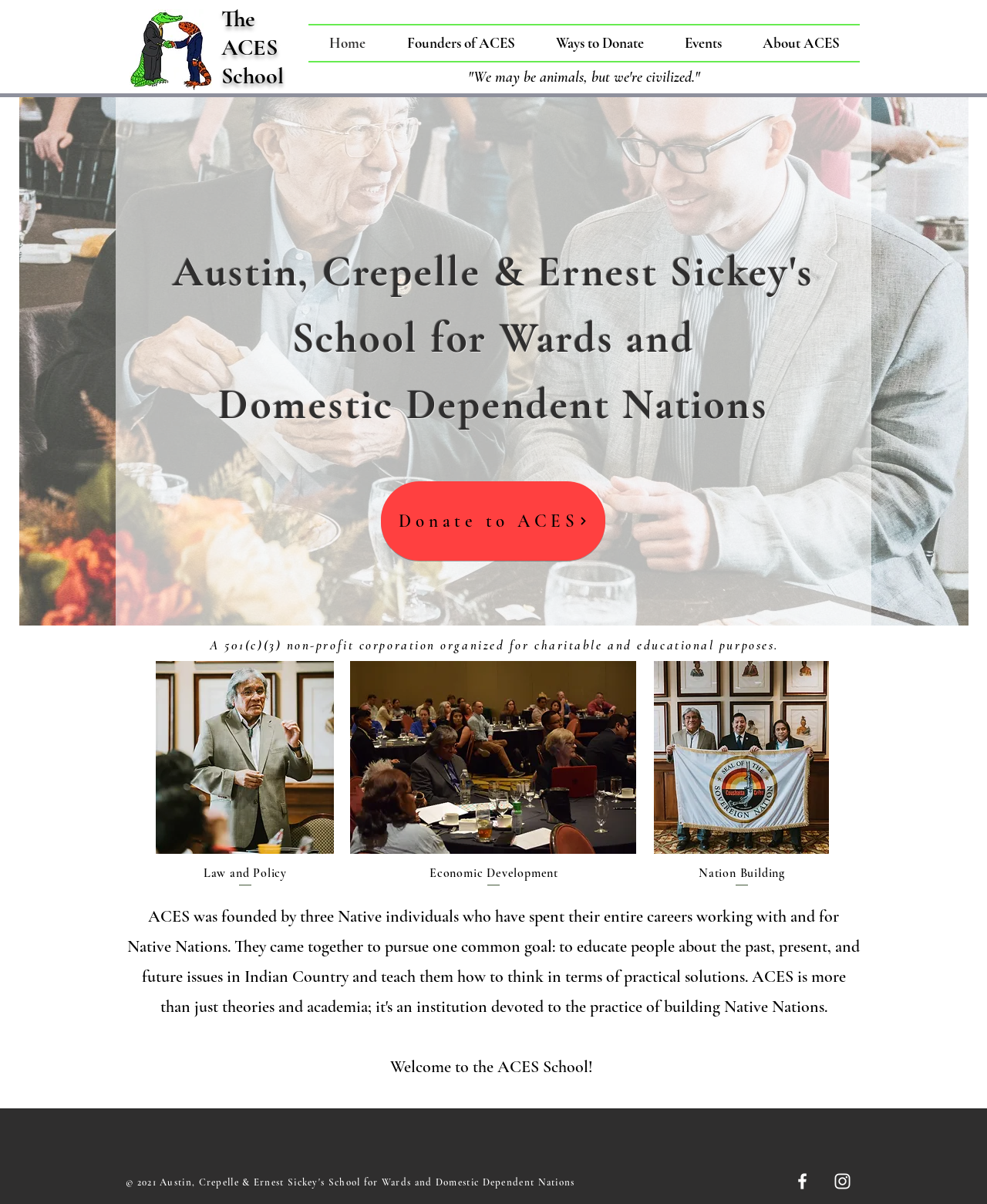Please identify the bounding box coordinates of the element on the webpage that should be clicked to follow this instruction: "Visit the ACES Facebook page". The bounding box coordinates should be given as four float numbers between 0 and 1, formatted as [left, top, right, bottom].

[0.802, 0.972, 0.823, 0.99]